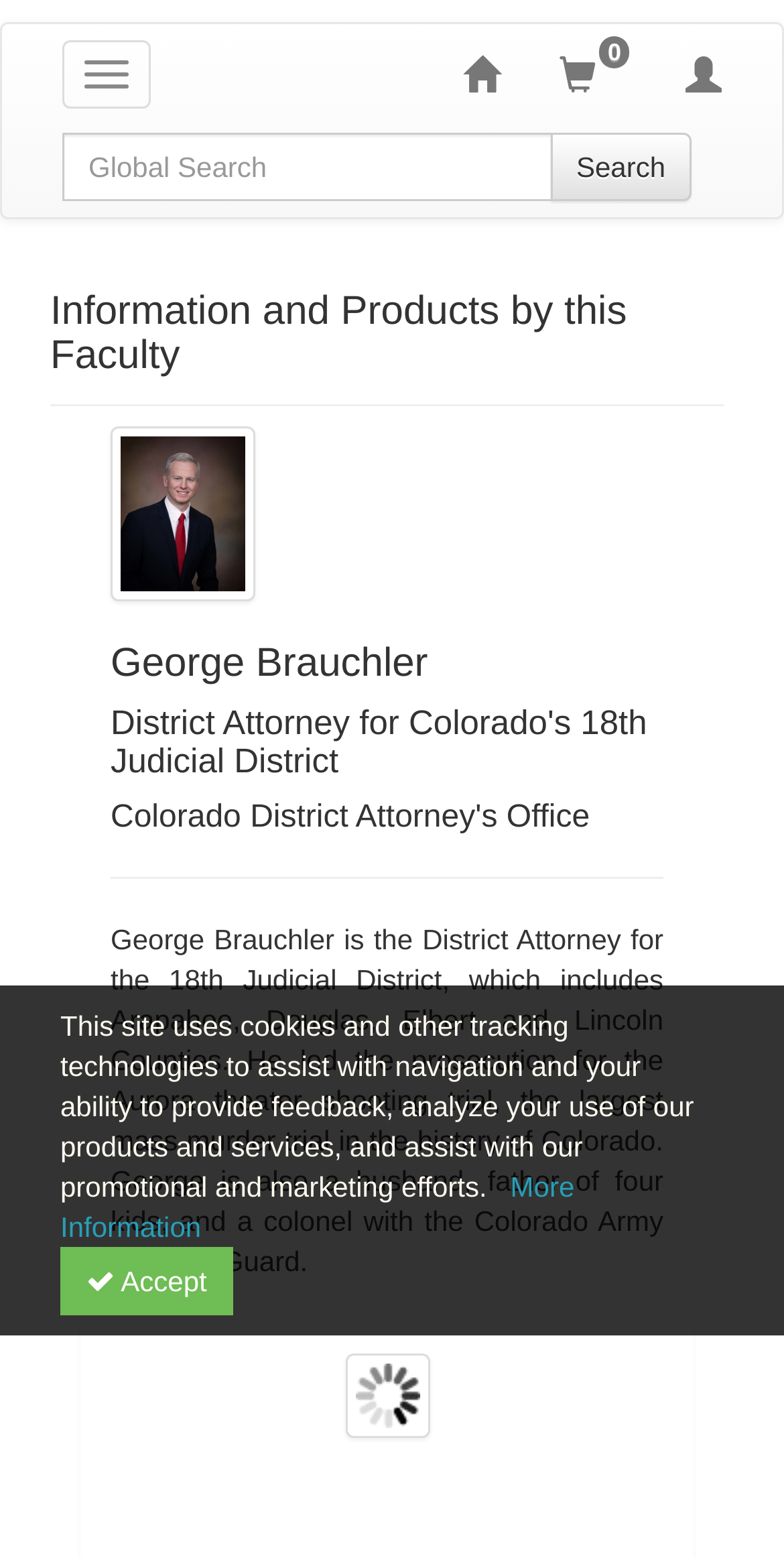Using a single word or phrase, answer the following question: 
How many children does George Brauchler have?

Four